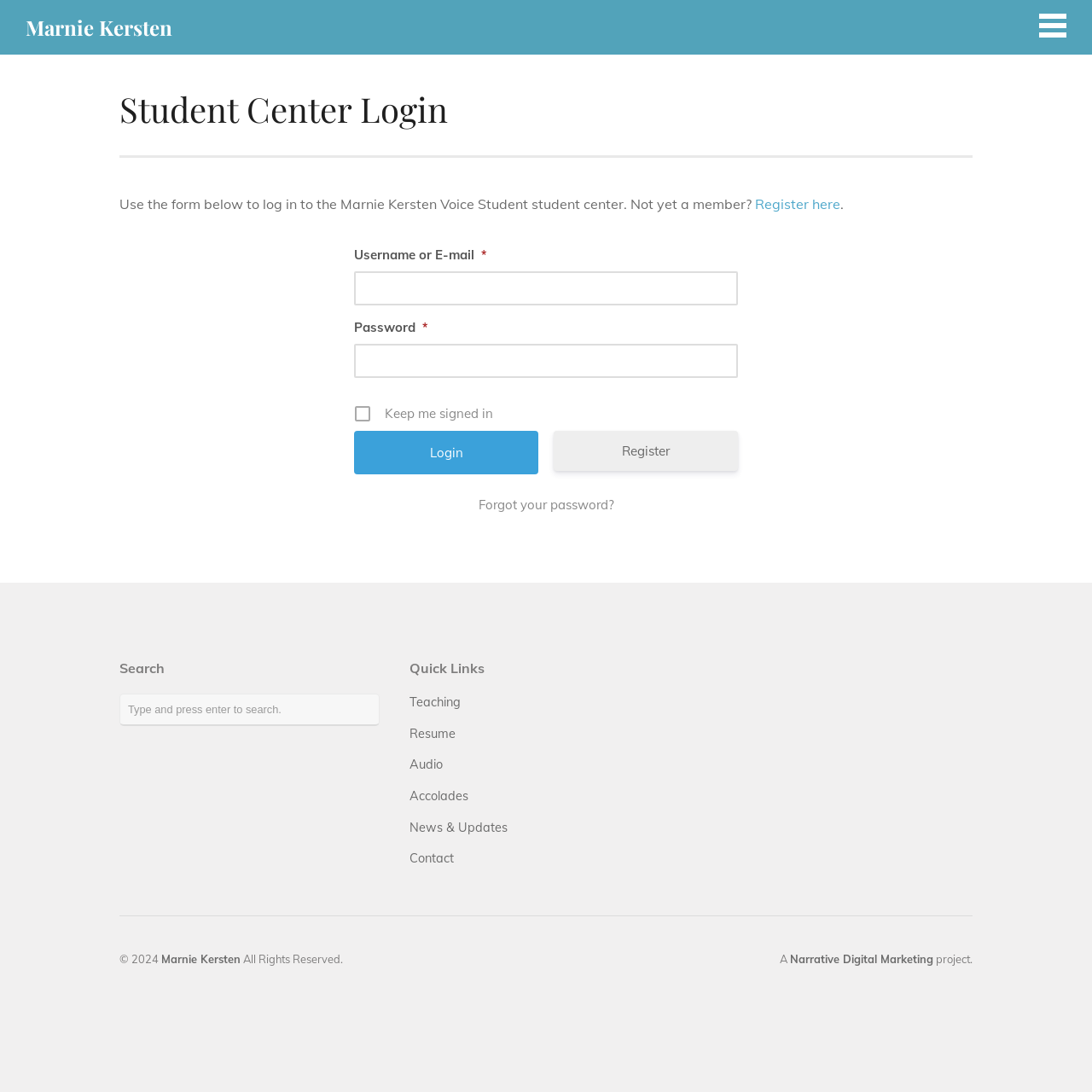Determine the bounding box for the HTML element described here: "Register". The coordinates should be given as [left, top, right, bottom] with each number being a float between 0 and 1.

[0.507, 0.395, 0.676, 0.431]